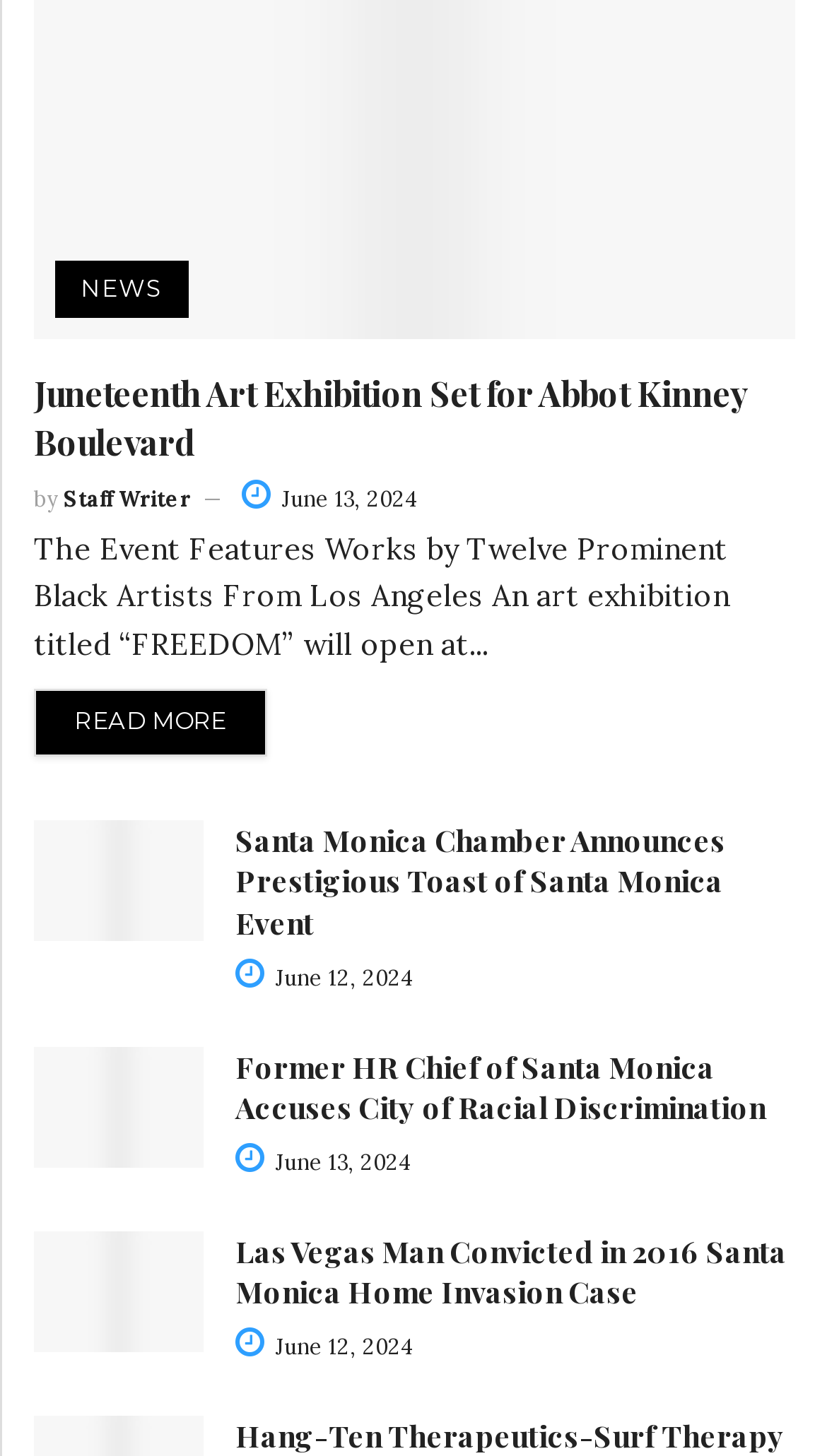Find the bounding box coordinates of the element I should click to carry out the following instruction: "Read more about Juneteenth Art Exhibition".

[0.041, 0.473, 0.323, 0.519]